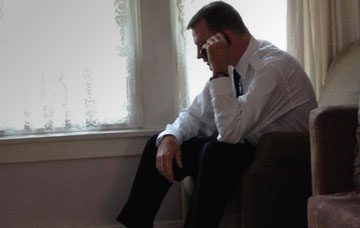What is filtering through the curtains?
Please provide a single word or phrase based on the screenshot.

Sunlight